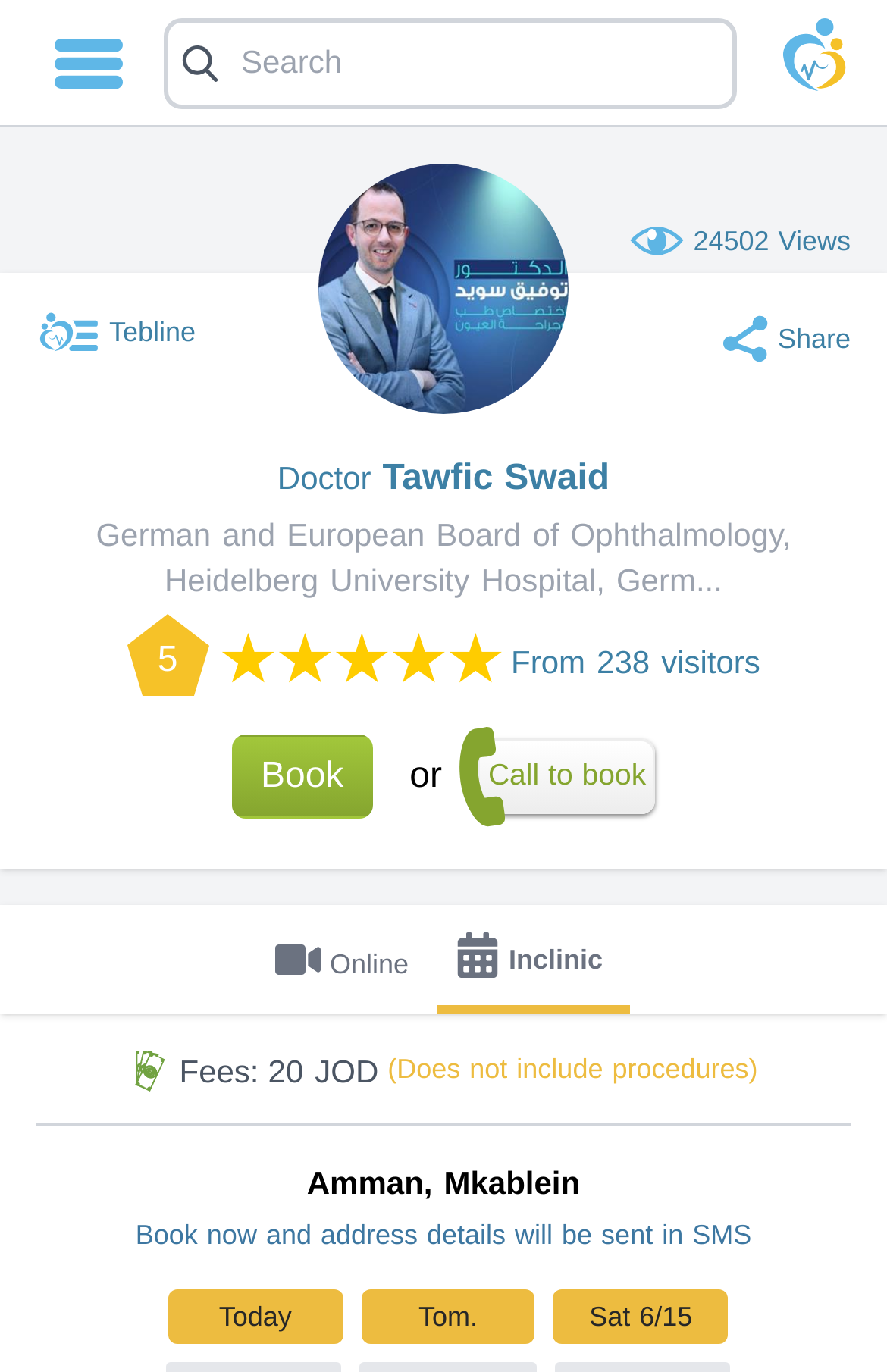Identify the bounding box coordinates for the region of the element that should be clicked to carry out the instruction: "Search". The bounding box coordinates should be four float numbers between 0 and 1, i.e., [left, top, right, bottom].

[0.185, 0.012, 0.831, 0.079]